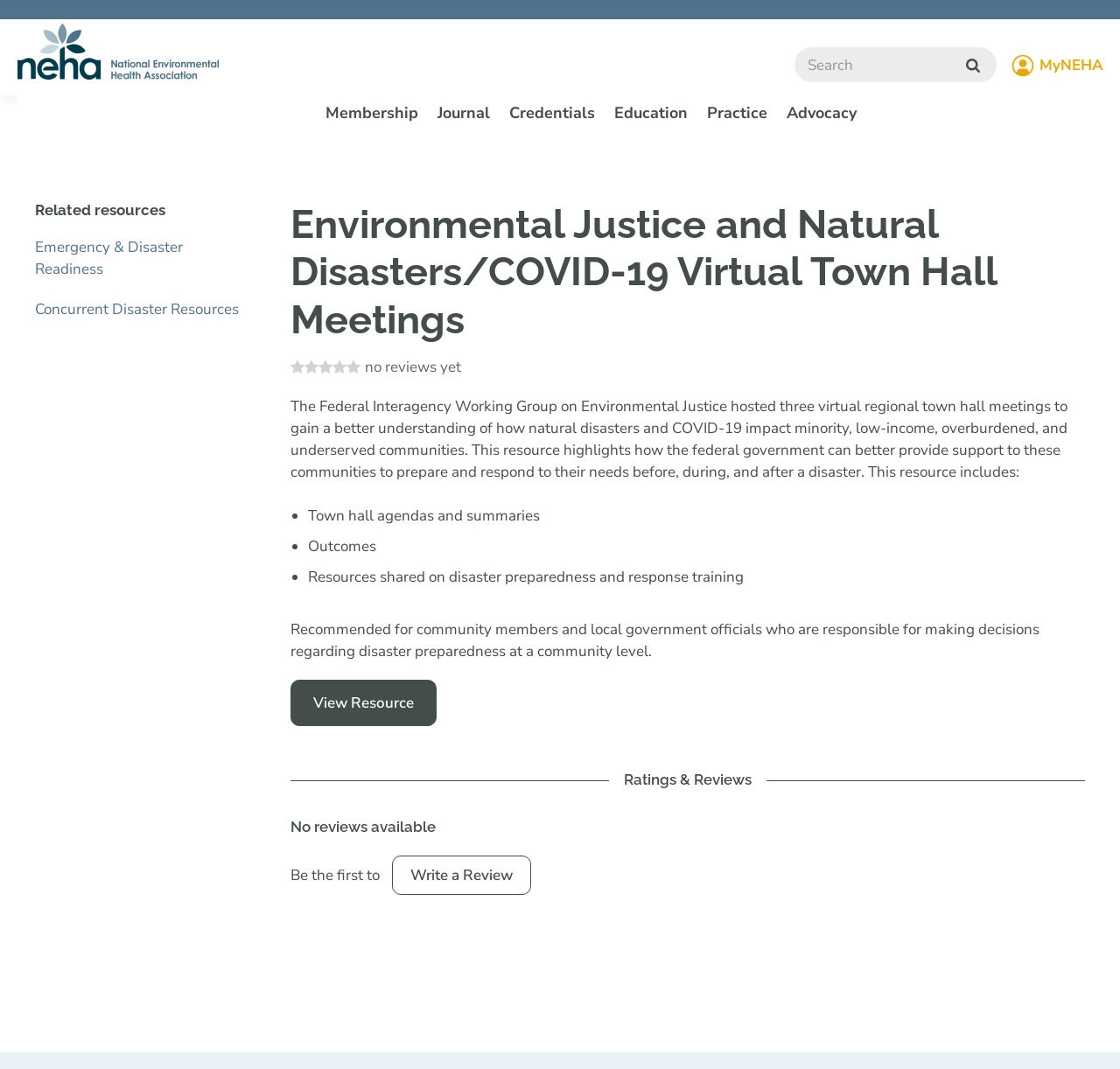Please give a short response to the question using one word or a phrase:
How many reviews are available for this resource?

No reviews